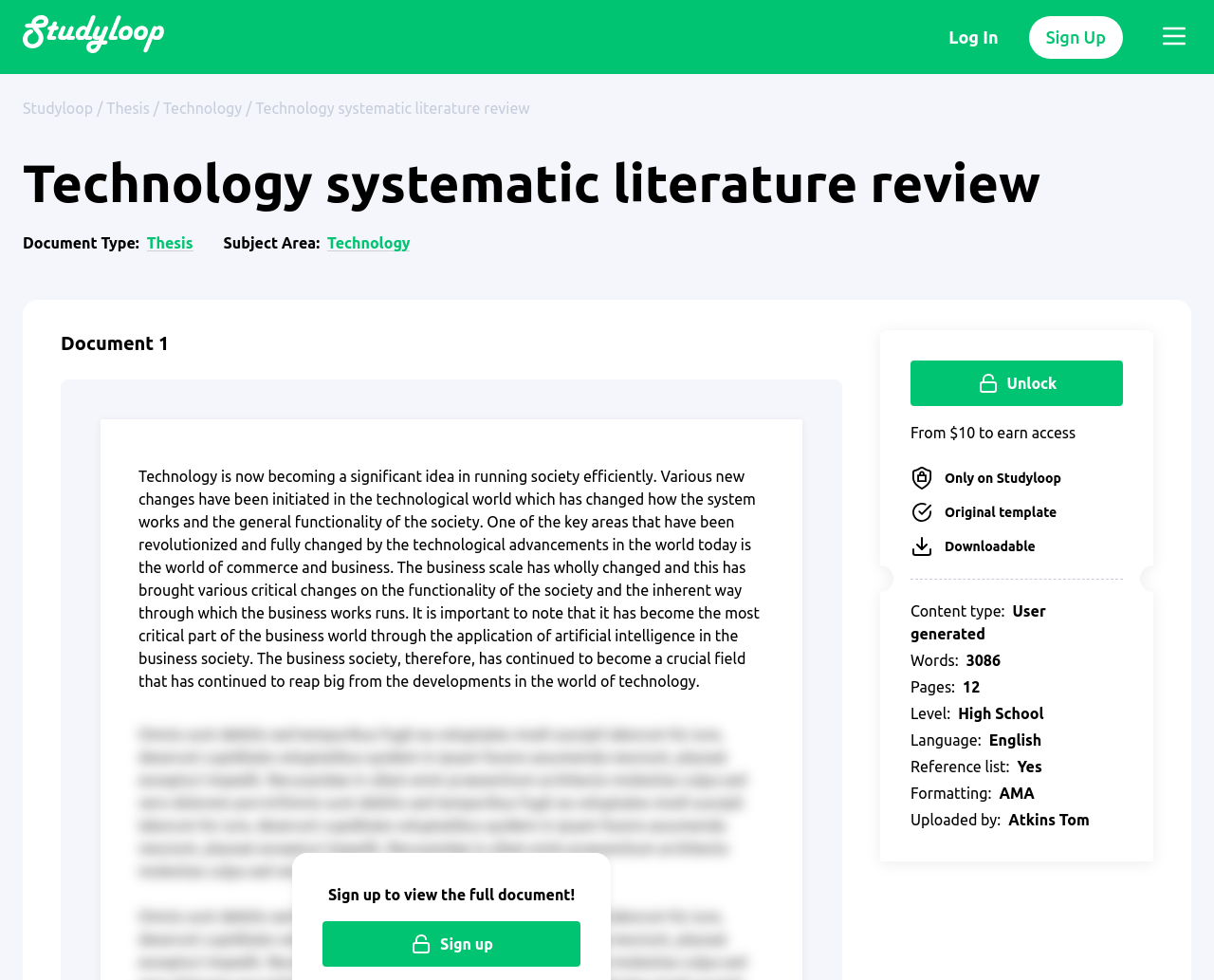What is the document type of this thesis?
We need a detailed and meticulous answer to the question.

I found the answer by looking at the 'Document Type' section, where it says 'Thesis'.